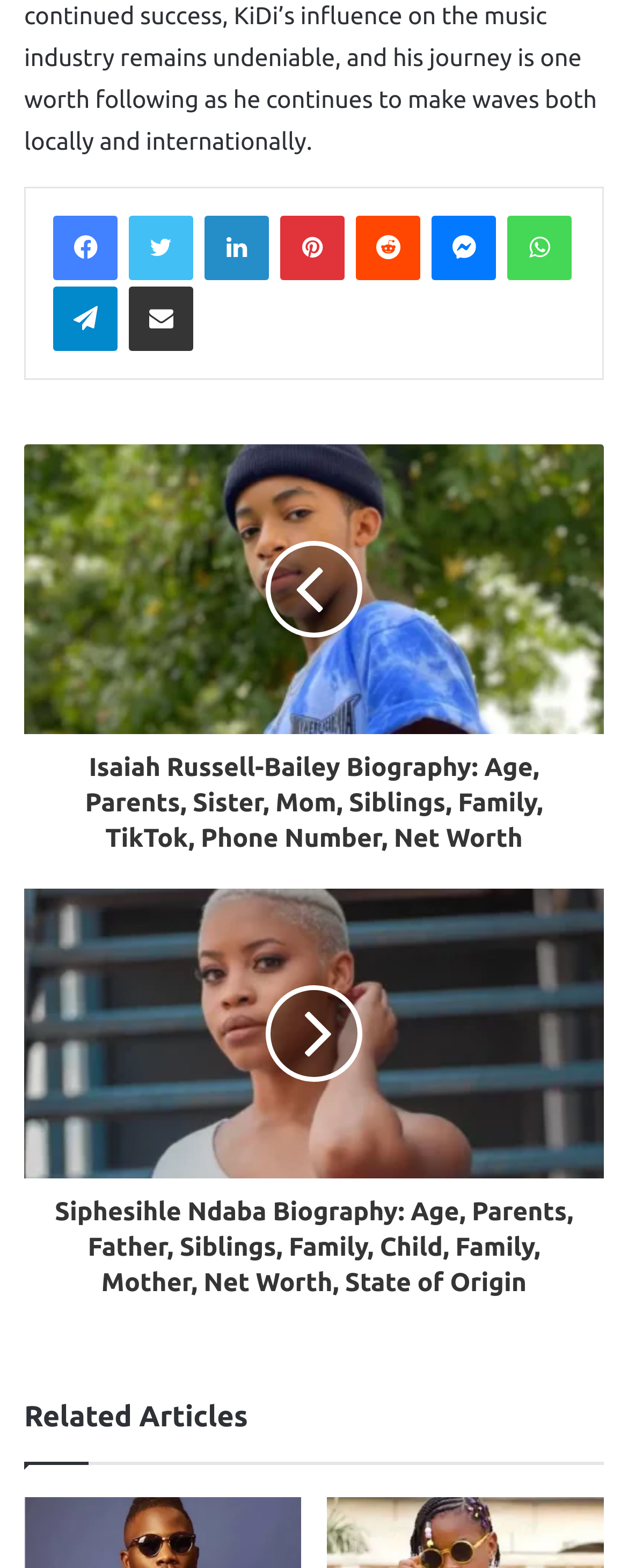What is the position of the 'Related Articles' heading?
Based on the image, answer the question with a single word or brief phrase.

Bottom